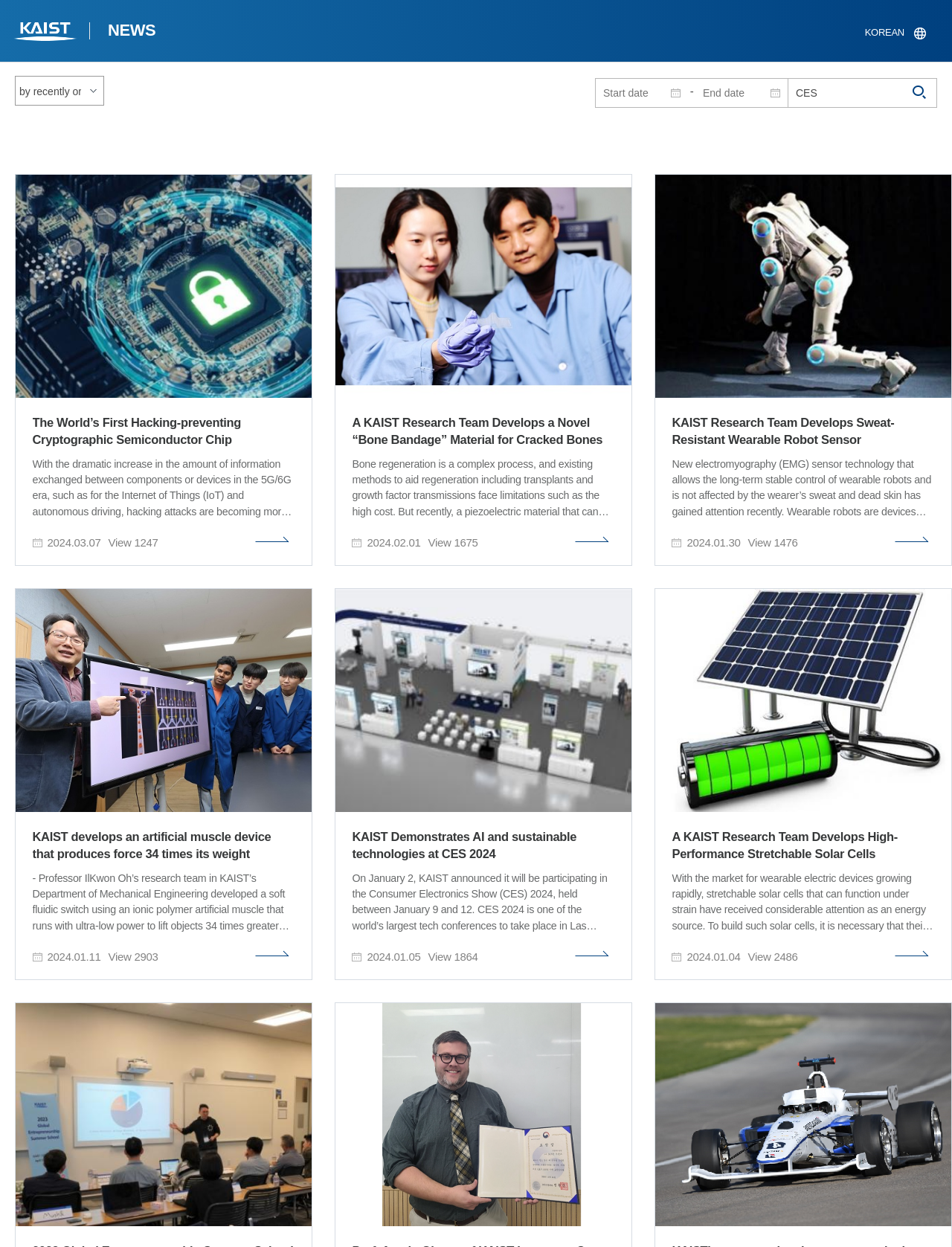Please reply to the following question with a single word or a short phrase:
How many headings are there on the webpage?

1